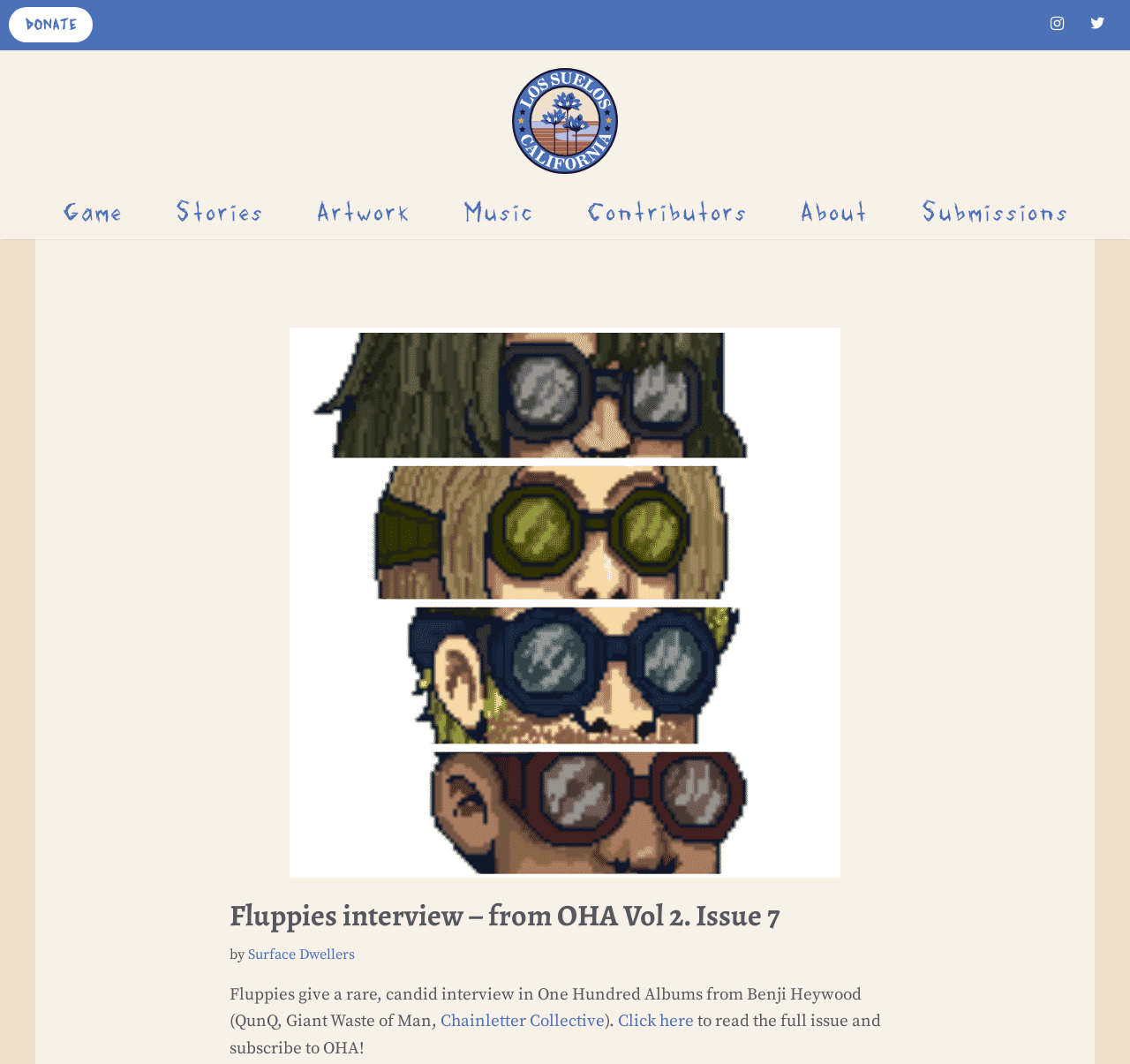What is the name of the punk band mentioned?
Respond to the question with a single word or phrase according to the image.

Fluppies